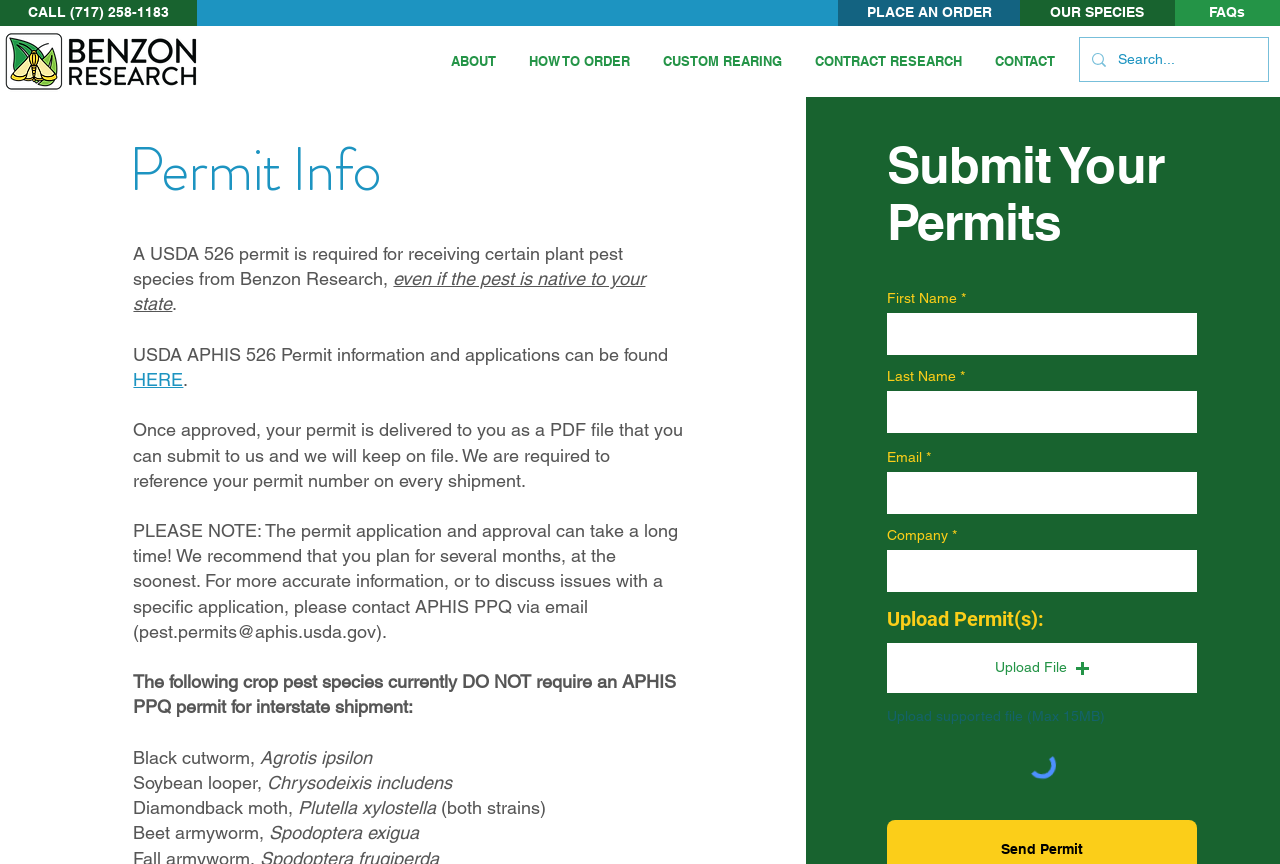What is the company name displayed on the logo?
Using the image as a reference, give a one-word or short phrase answer.

Benzon Research